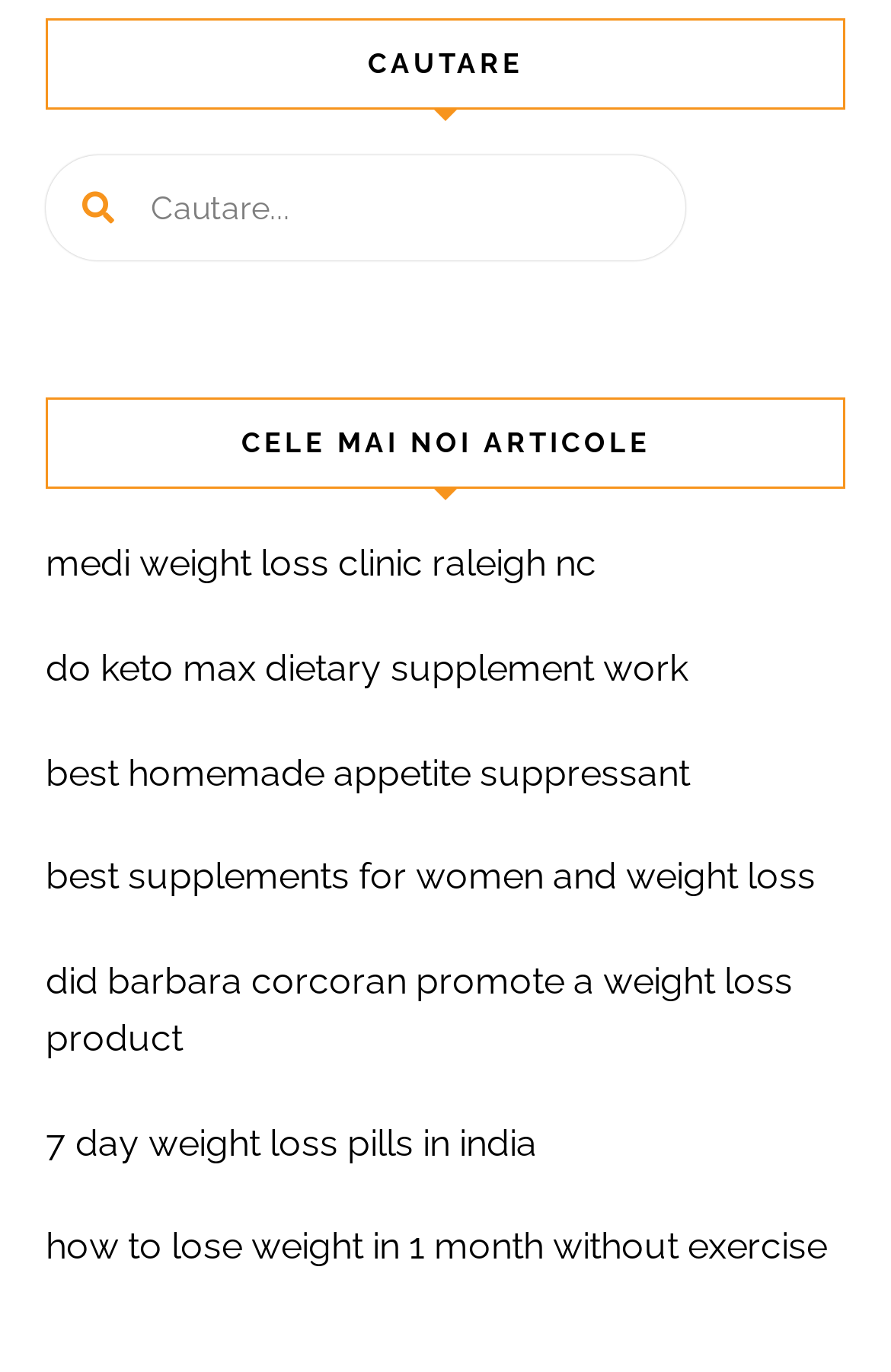Please identify the bounding box coordinates of the element I need to click to follow this instruction: "search for something".

[0.051, 0.114, 0.769, 0.19]